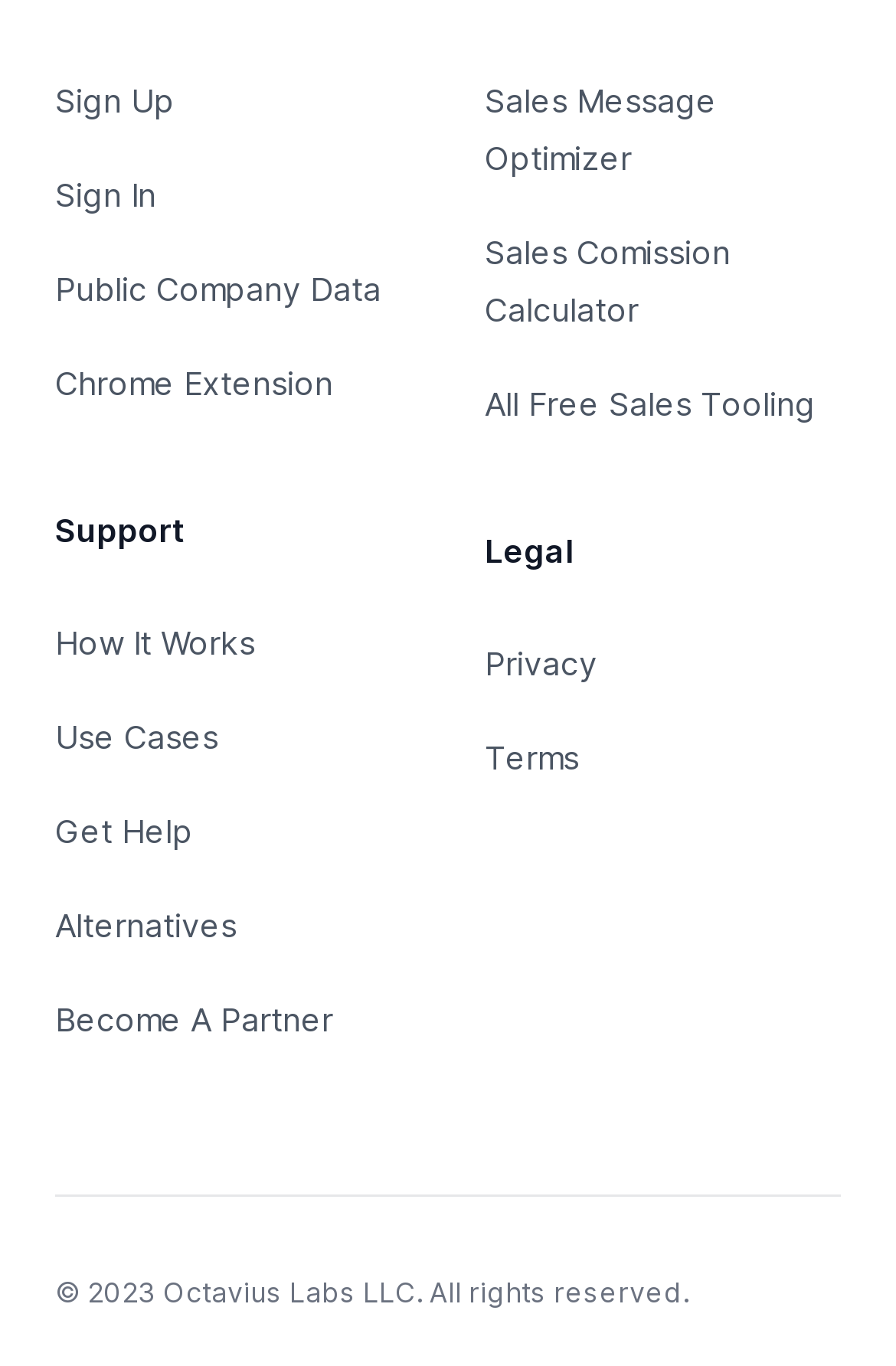Please give the bounding box coordinates of the area that should be clicked to fulfill the following instruction: "Sign up for an account". The coordinates should be in the format of four float numbers from 0 to 1, i.e., [left, top, right, bottom].

[0.062, 0.058, 0.195, 0.087]